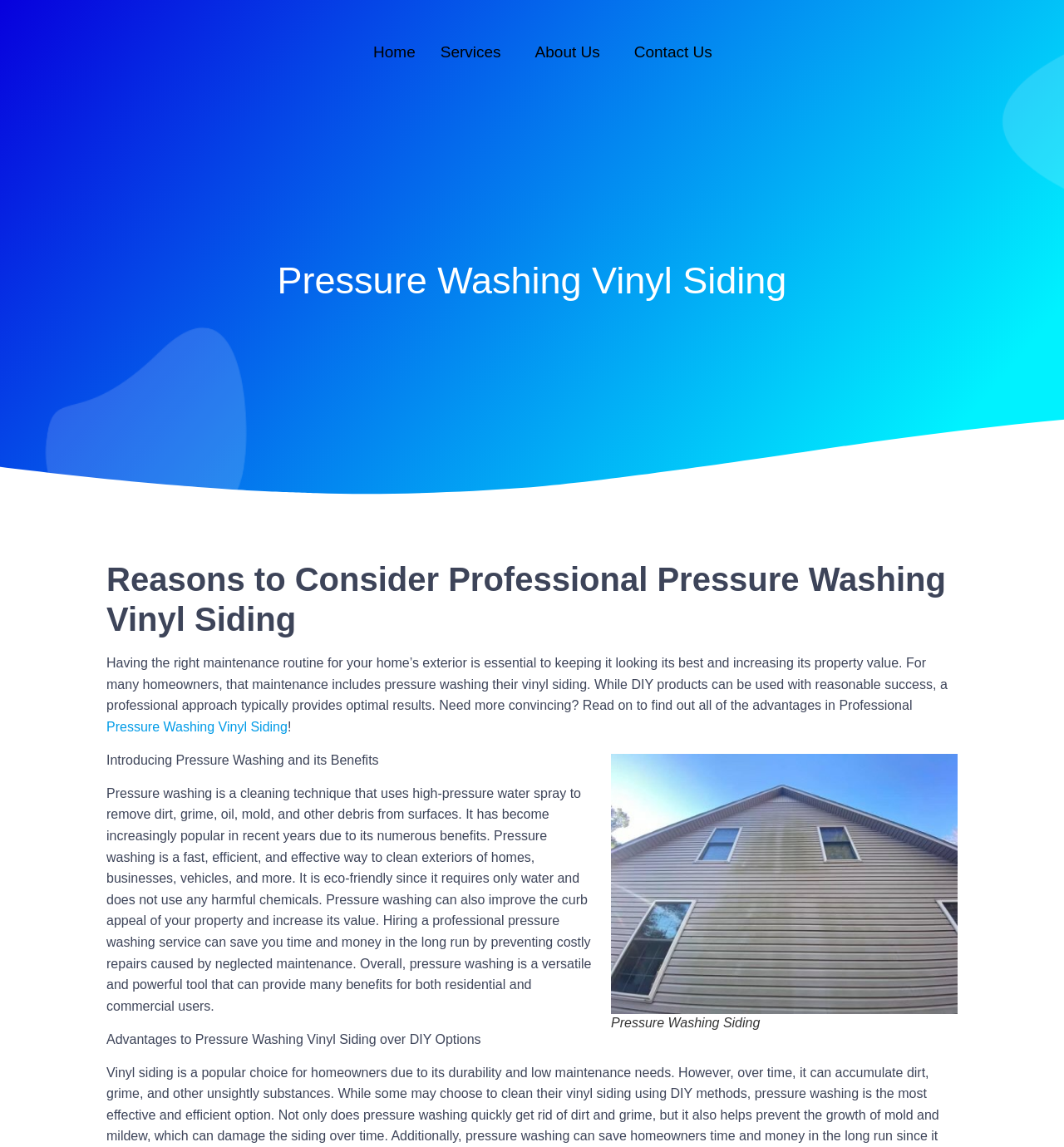What is the advantage of hiring a professional pressure washing service?
Respond with a short answer, either a single word or a phrase, based on the image.

Saves time and money